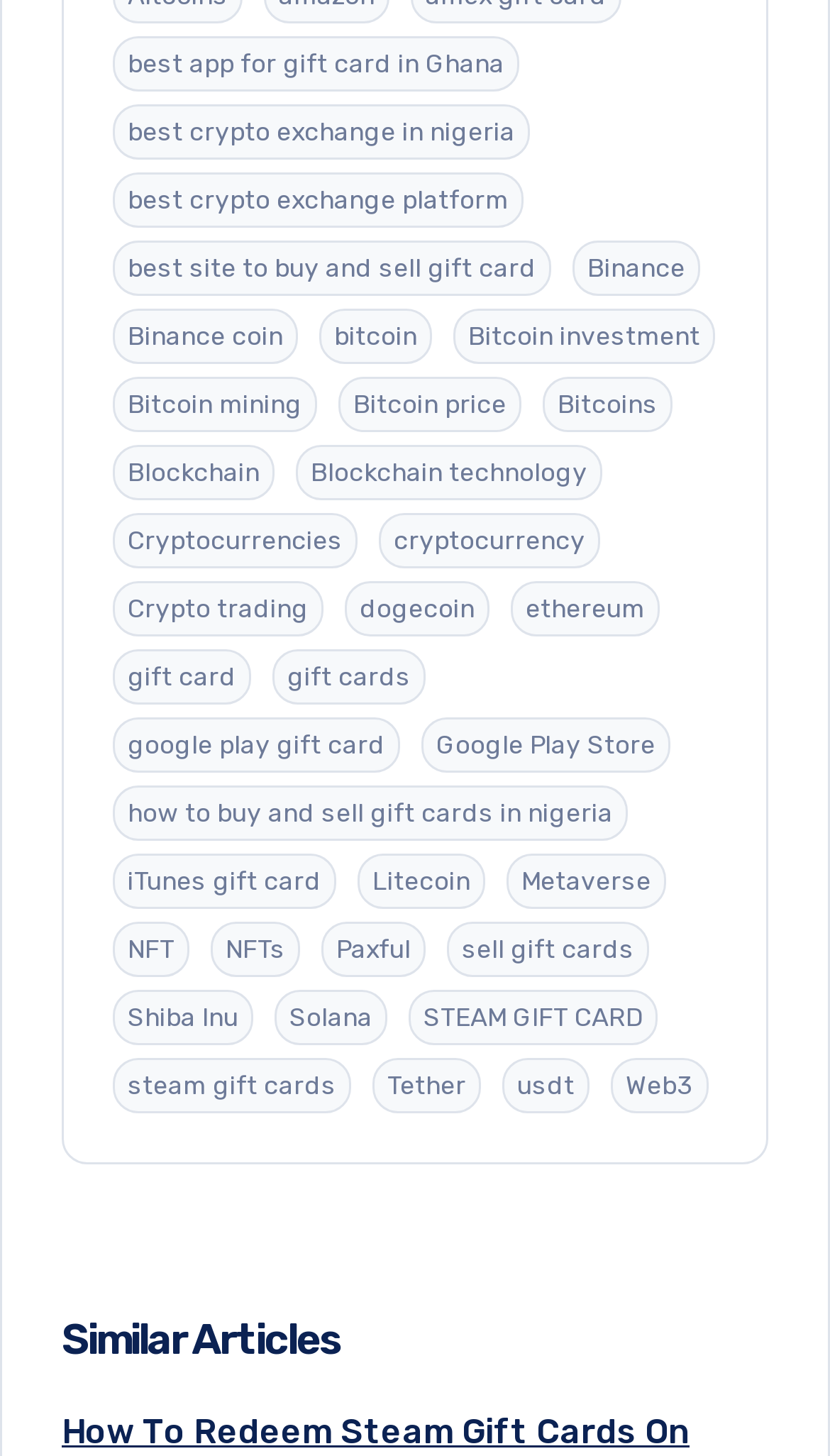What is the position of the link 'Binance'?
Please craft a detailed and exhaustive response to the question.

By comparing the x1 and x2 coordinates of the link 'Binance' with other links, I found that its x1 and x2 values are larger than most of the other links. Therefore, the link 'Binance' is positioned on the right side of the webpage.